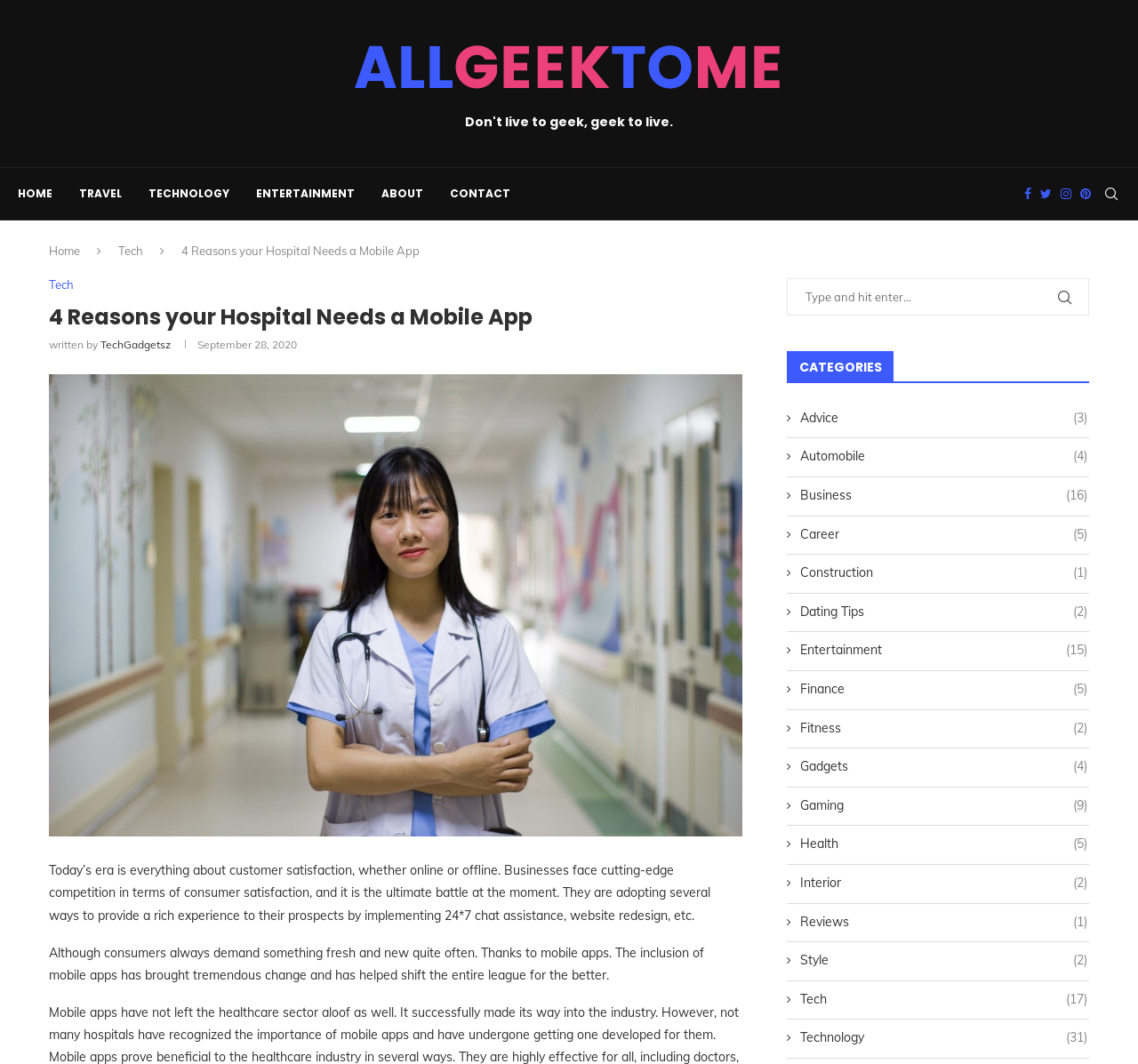Use a single word or phrase to answer the question:
How many social media links are available?

5